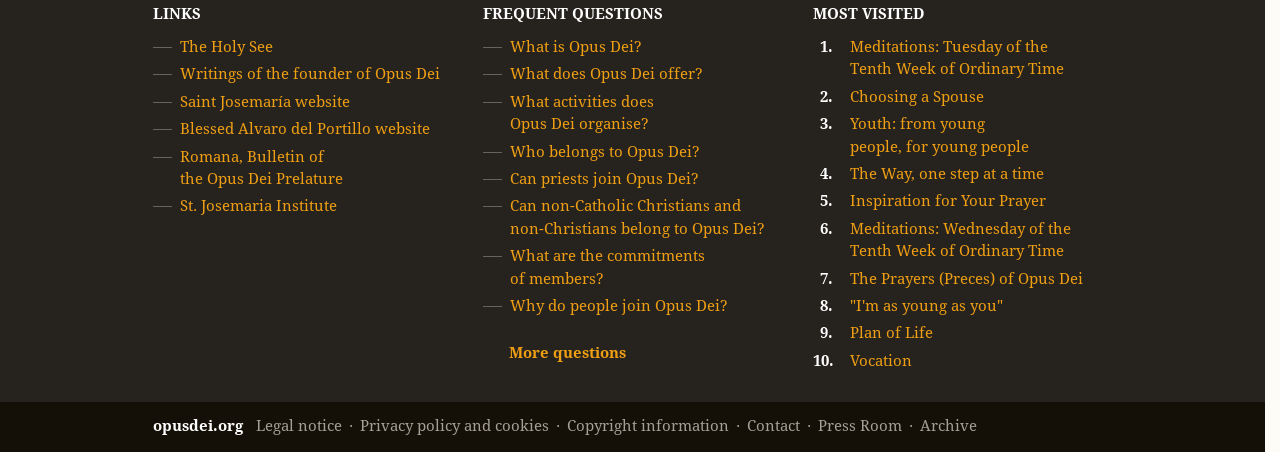Determine the bounding box coordinates for the area that needs to be clicked to fulfill this task: "Get more information about What is Opus Dei?". The coordinates must be given as four float numbers between 0 and 1, i.e., [left, top, right, bottom].

[0.398, 0.08, 0.611, 0.13]